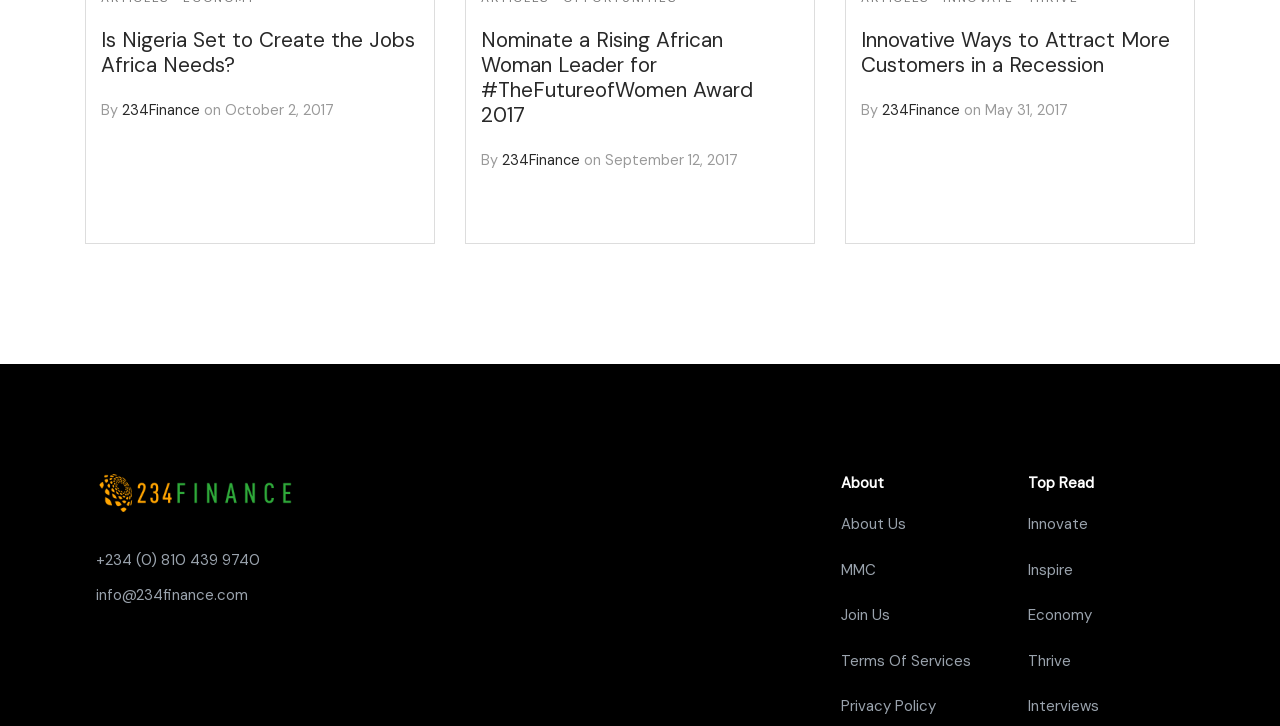Determine the bounding box coordinates (top-left x, top-left y, bottom-right x, bottom-right y) of the UI element described in the following text: Privacy Policy

[0.657, 0.956, 0.779, 0.991]